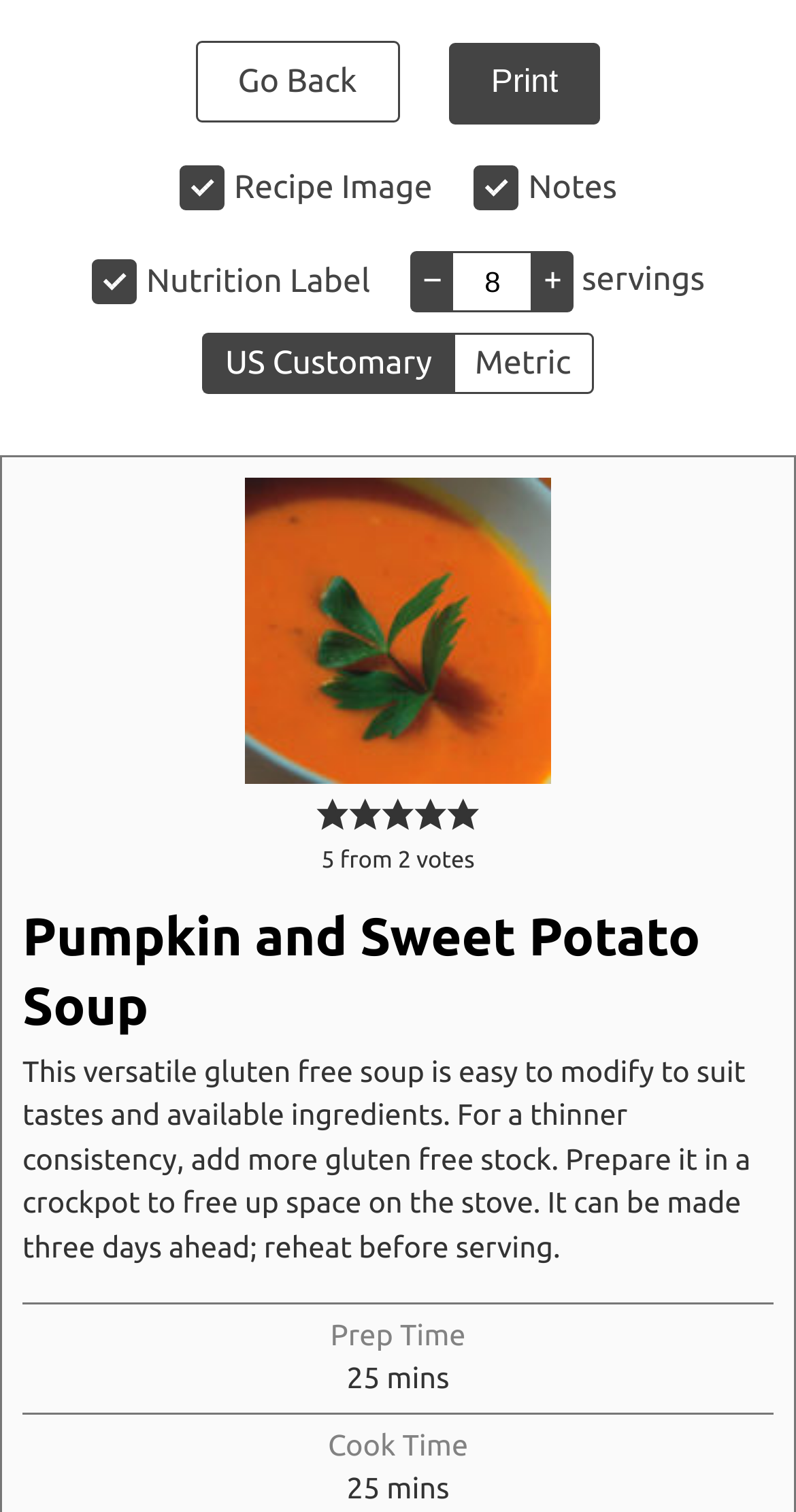Please indicate the bounding box coordinates of the element's region to be clicked to achieve the instruction: "View Boat Dive - Local details". Provide the coordinates as four float numbers between 0 and 1, i.e., [left, top, right, bottom].

None